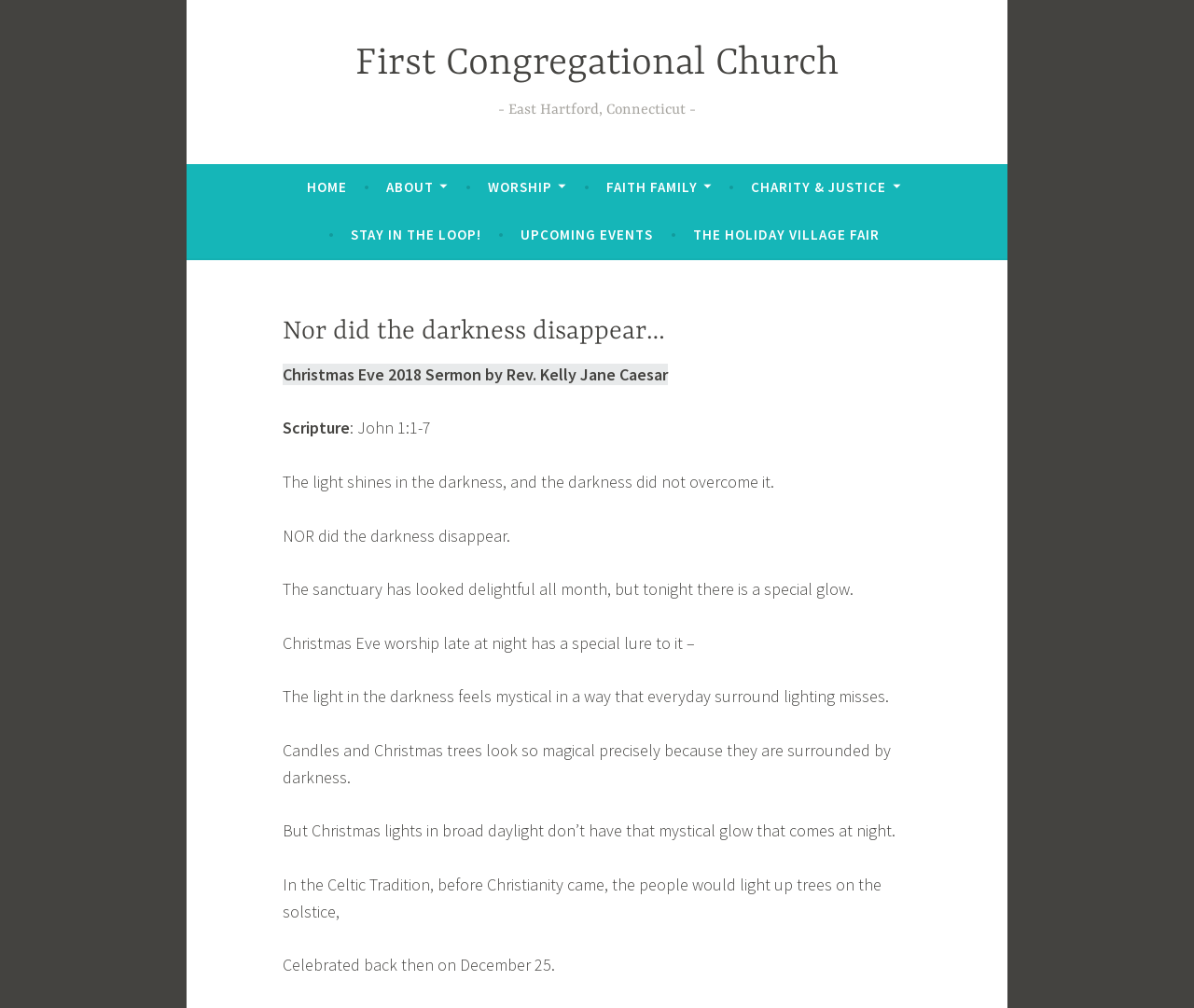What is the scripture reference for the sermon?
Look at the screenshot and respond with a single word or phrase.

John 1:1-7